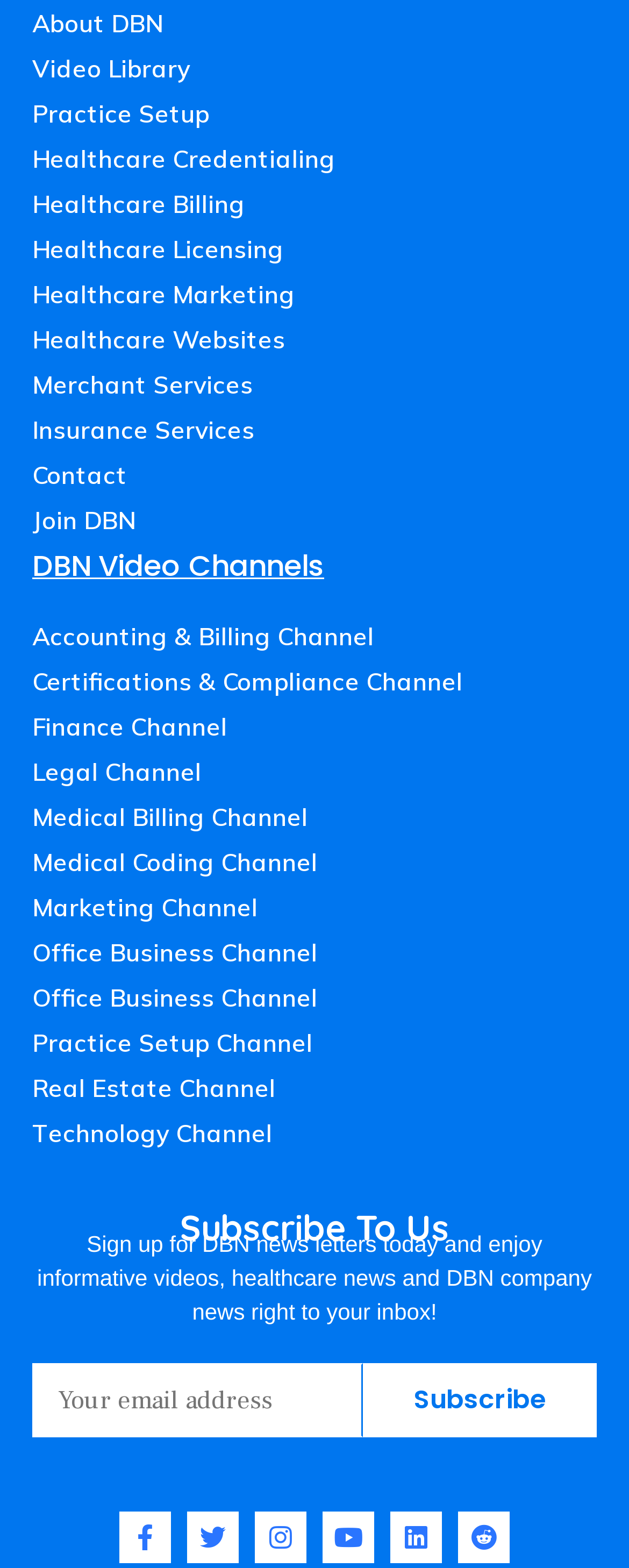Identify the bounding box coordinates of the clickable region required to complete the instruction: "Visit Instagram page". The coordinates should be given as four float numbers within the range of 0 and 1, i.e., [left, top, right, bottom].

[0.405, 0.964, 0.487, 0.997]